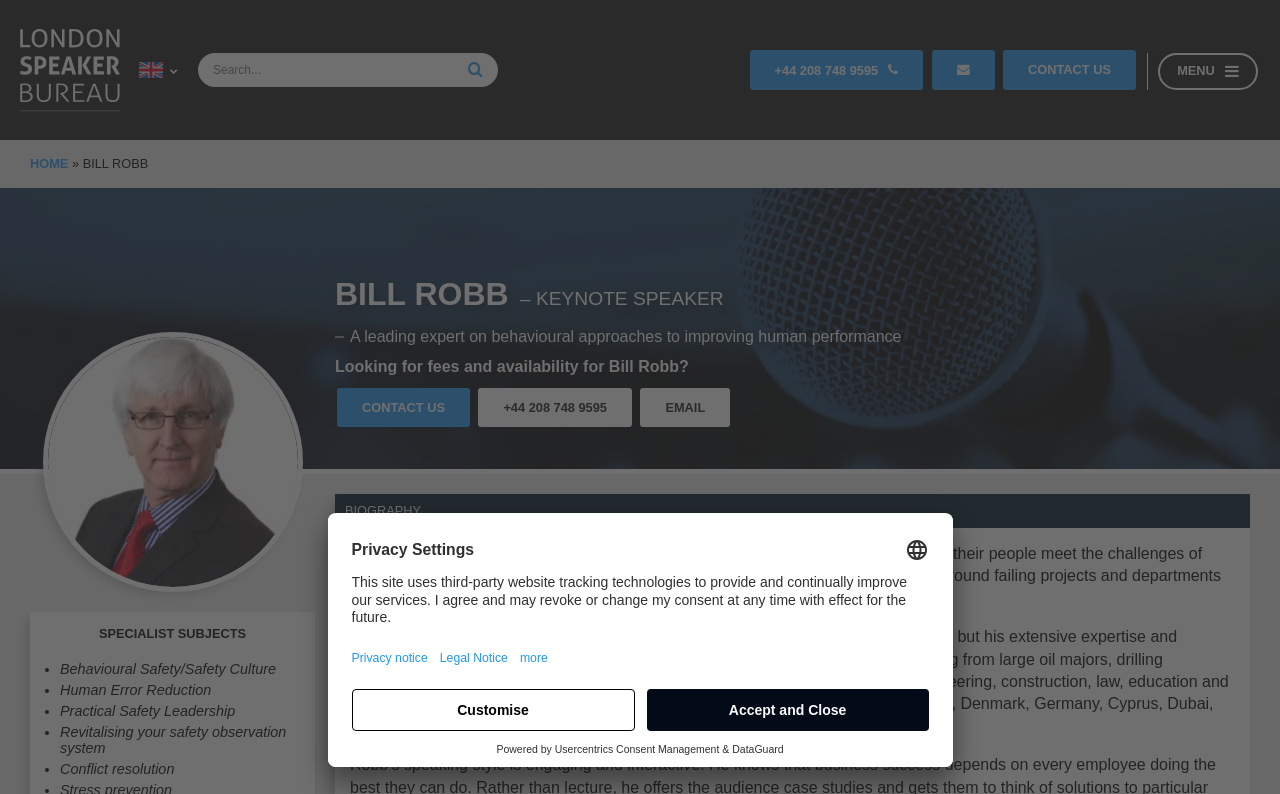Determine the bounding box coordinates of the clickable region to execute the instruction: "Open menu". The coordinates should be four float numbers between 0 and 1, denoted as [left, top, right, bottom].

[0.896, 0.067, 0.983, 0.113]